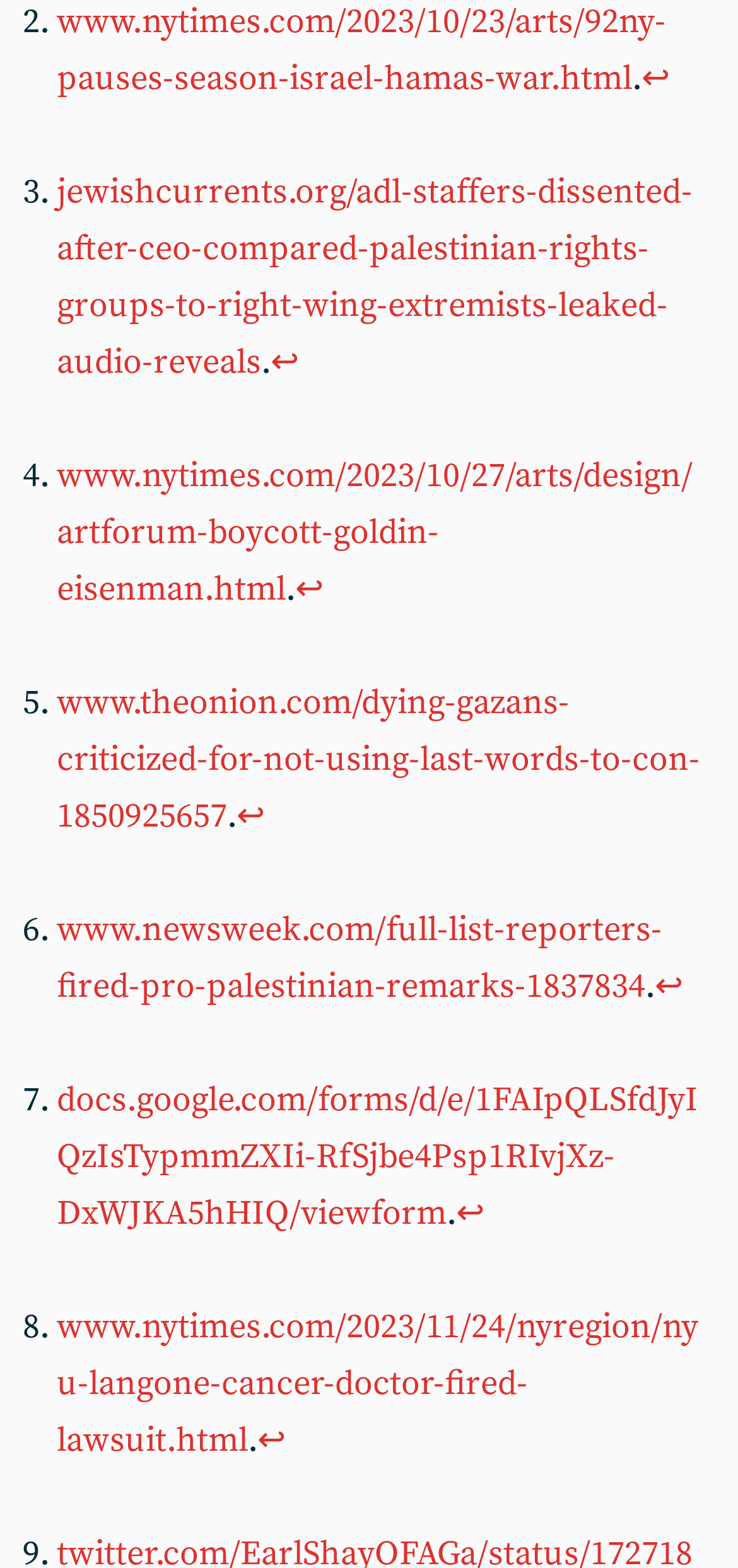How many list markers are on the webpage?
Look at the image and answer with only one word or phrase.

8